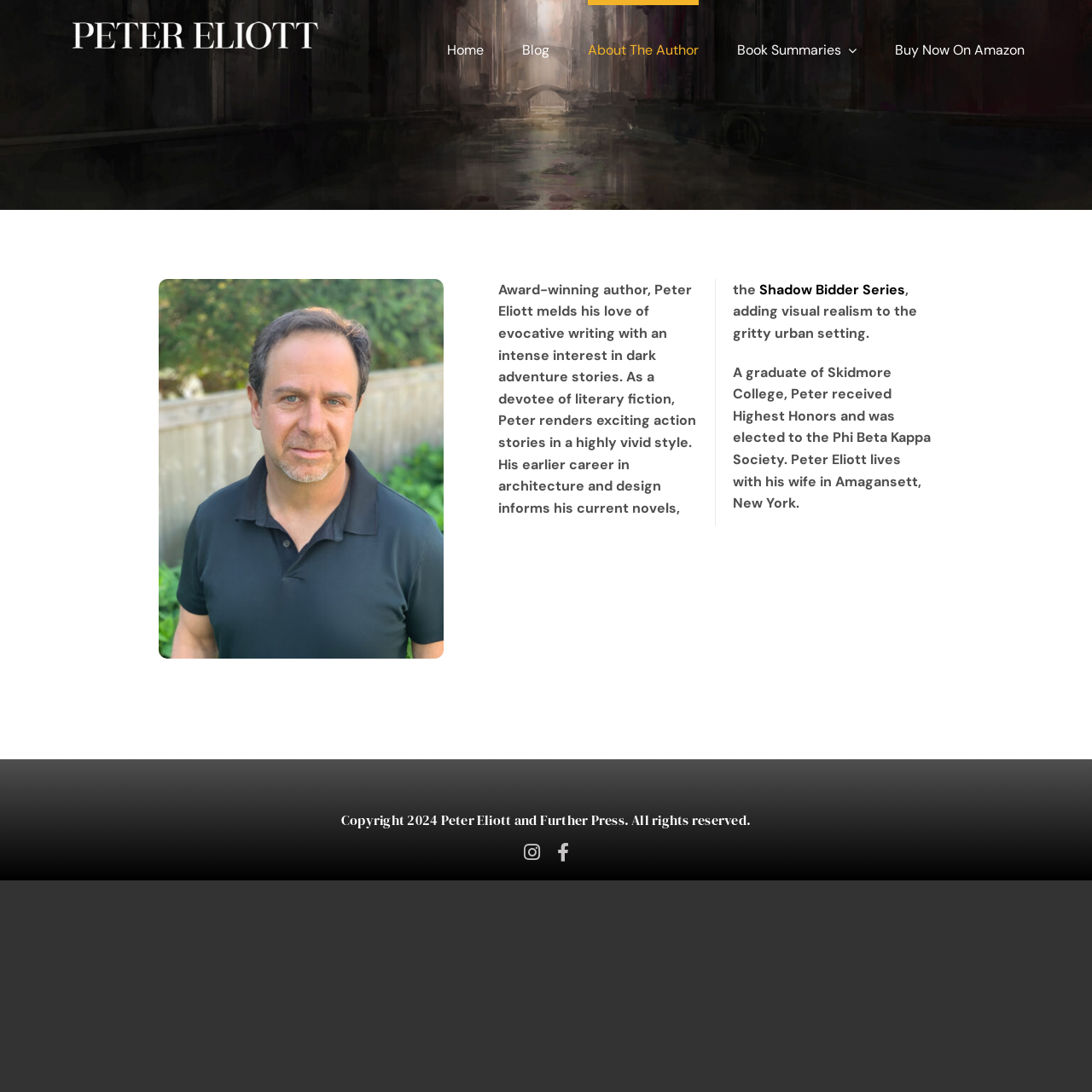Create a detailed narrative describing the layout and content of the webpage.

This webpage is about author Peter Eliott, featuring his profile and background. At the top left corner, there is a small image of Peter Eliott, accompanied by a link to a larger image. Below this, a navigation menu with six links is situated, including "Home", "Blog", "About The Author", "Book Summaries", and "Buy Now On Amazon".

The main content area is divided into two sections. On the left, there is a larger image of Peter Eliott, while on the right, a brief bio describes him as an award-winning author who combines evocative writing with dark adventure stories. The bio also mentions his background in architecture and design, which influences his writing style.

Below the bio, there is a link to the "Shadow Bidder Series" and additional text that continues to describe Peter Eliott's writing style. Further down, another paragraph provides more information about Peter Eliott's education and personal life.

At the bottom of the page, a copyright notice is displayed, along with links to Peter Eliott's social media profiles, including Instagram and Facebook. Finally, a "Go to Top" link is situated at the bottom right corner of the page.